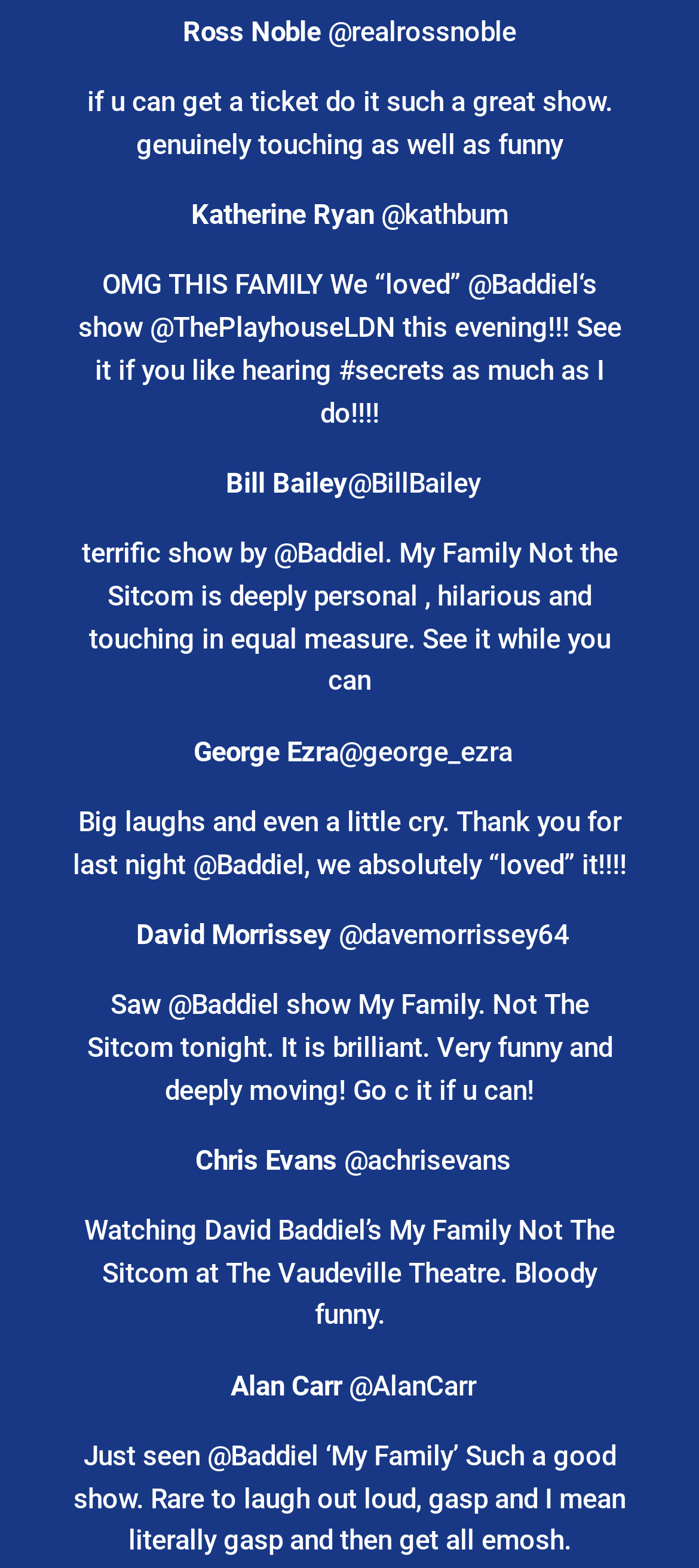What is the venue of the show?
Provide a one-word or short-phrase answer based on the image.

The Vaudeville Theatre